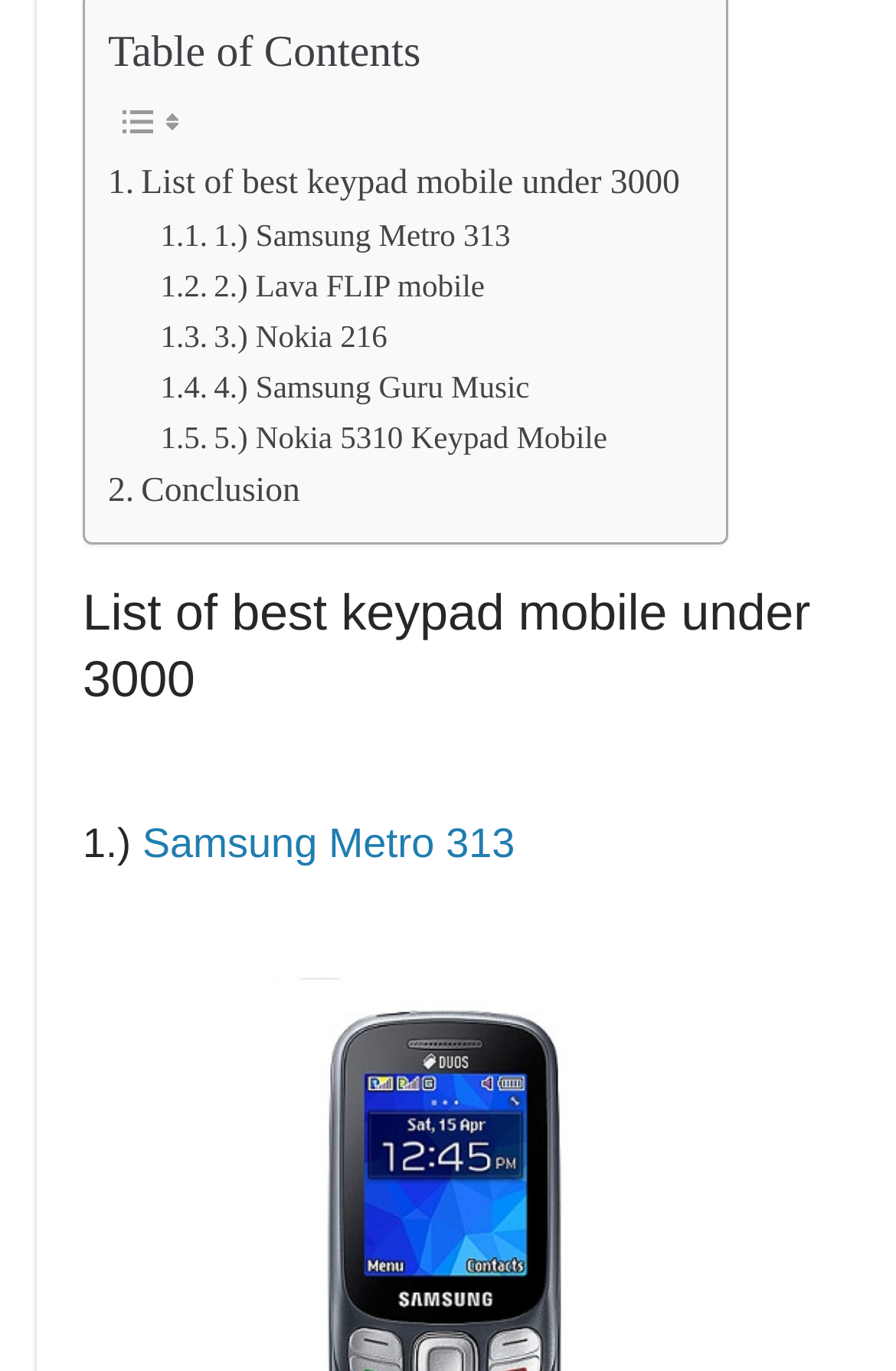Give the bounding box coordinates for this UI element: "Post Comment". The coordinates should be four float numbers between 0 and 1, arranged as [left, top, right, bottom].

None